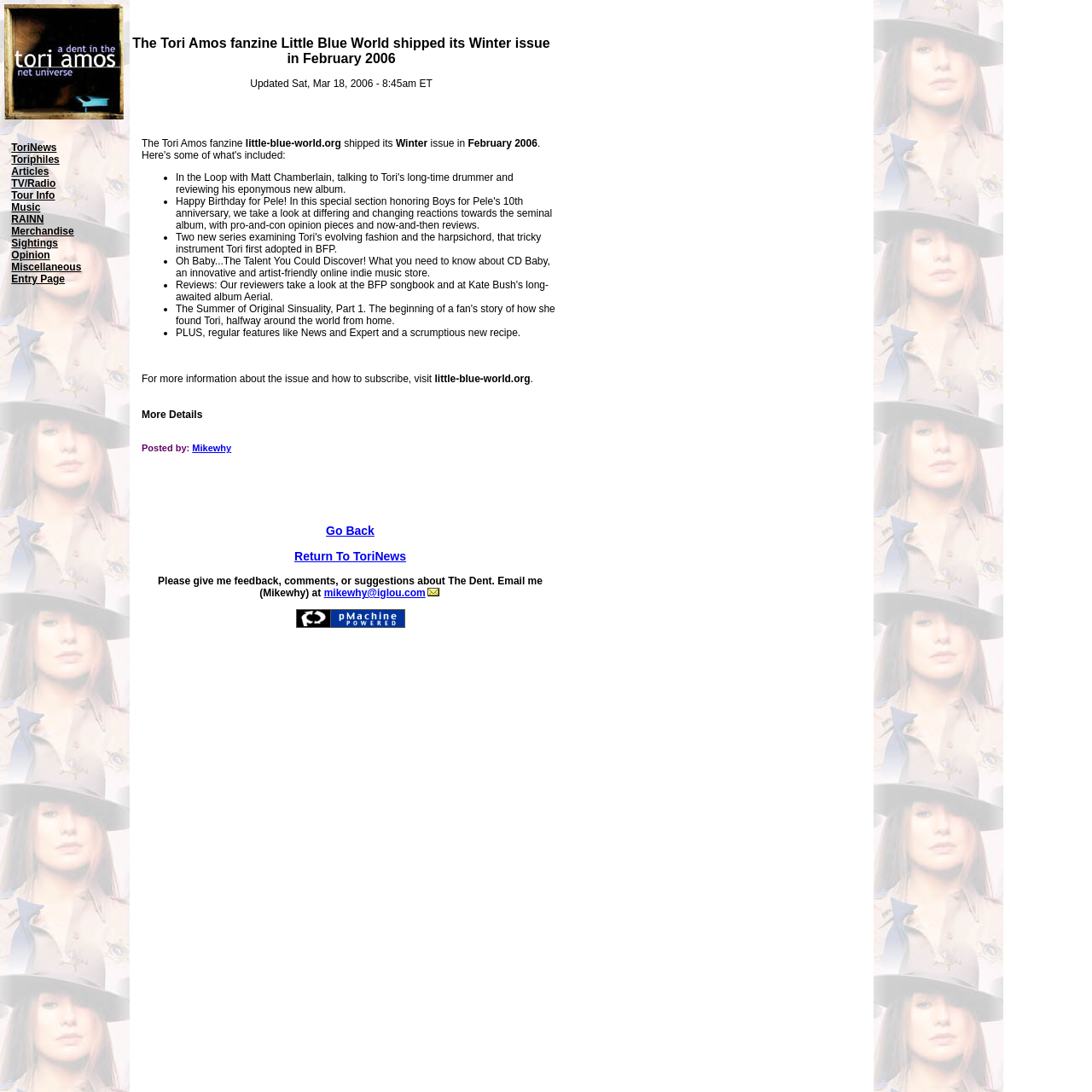Please identify the bounding box coordinates of the element I should click to complete this instruction: 'Visit the website little-blue-world.org'. The coordinates should be given as four float numbers between 0 and 1, like this: [left, top, right, bottom].

[0.398, 0.341, 0.486, 0.352]